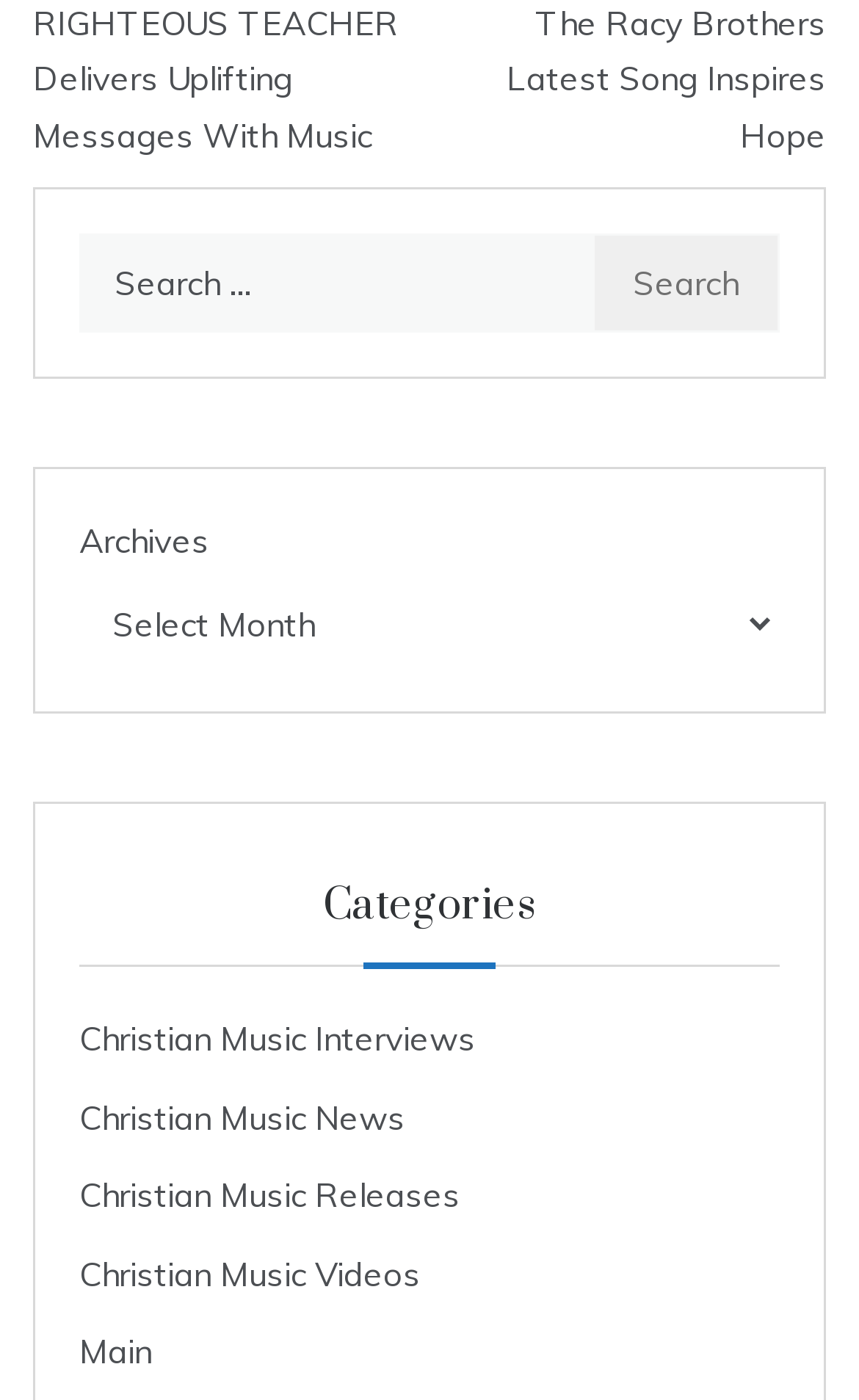What type of content is categorized under 'Archives'?
Look at the screenshot and respond with a single word or phrase.

Unknown